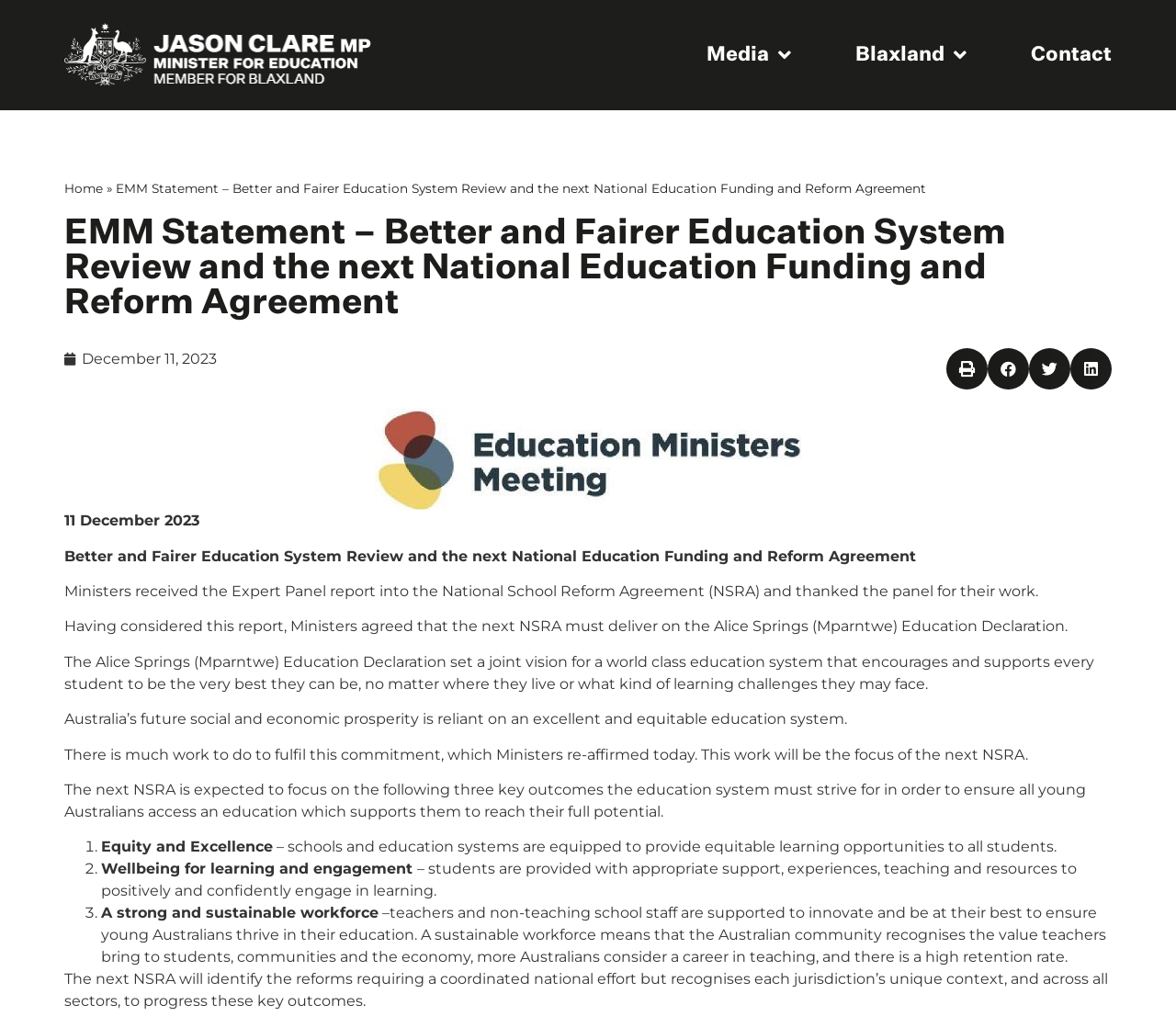Provide an in-depth caption for the elements present on the webpage.

The webpage is about the "Better and Fairer Education System Review" and the next "National Education Funding and Reform Agreement". At the top left corner, there is a logo of "JC" (Jason Clare MP, Minister for Education). 

On the top right corner, there are four links: "Media", "Blaxland", and "Contact". Below these links, there is a heading that reads "EMM Statement – Better and Fairer Education System Review and the next National Education Funding and Reform Agreement". 

To the right of the heading, there is a time stamp "December 11, 2023". Below the heading, there are four social media buttons to share the content on print, Facebook, Twitter, and LinkedIn. 

On the left side of the page, there is a figure, and below it, there are several paragraphs of text. The text starts with the date "11 December 2023" and then discusses the review of the education system, the Expert Panel report, and the National School Reform Agreement. 

The text explains that the next National Education Funding and Reform Agreement must deliver on the Alice Springs (Mparntwe) Education Declaration, which sets a joint vision for a world-class education system. The declaration aims to support every student to be the best they can be, regardless of their location or learning challenges. 

The text also mentions that Australia's future social and economic prosperity relies on an excellent and equitable education system. There is much work to be done to fulfill this commitment, which will be the focus of the next National School Reform Agreement. 

The next National School Reform Agreement is expected to focus on three key outcomes: equity and excellence, wellbeing for learning and engagement, and a strong and sustainable workforce. These outcomes are explained in more detail in the following paragraphs. 

Finally, the text concludes that the next National School Reform Agreement will identify the reforms requiring a coordinated national effort, while recognizing each jurisdiction's unique context, to progress these key outcomes.